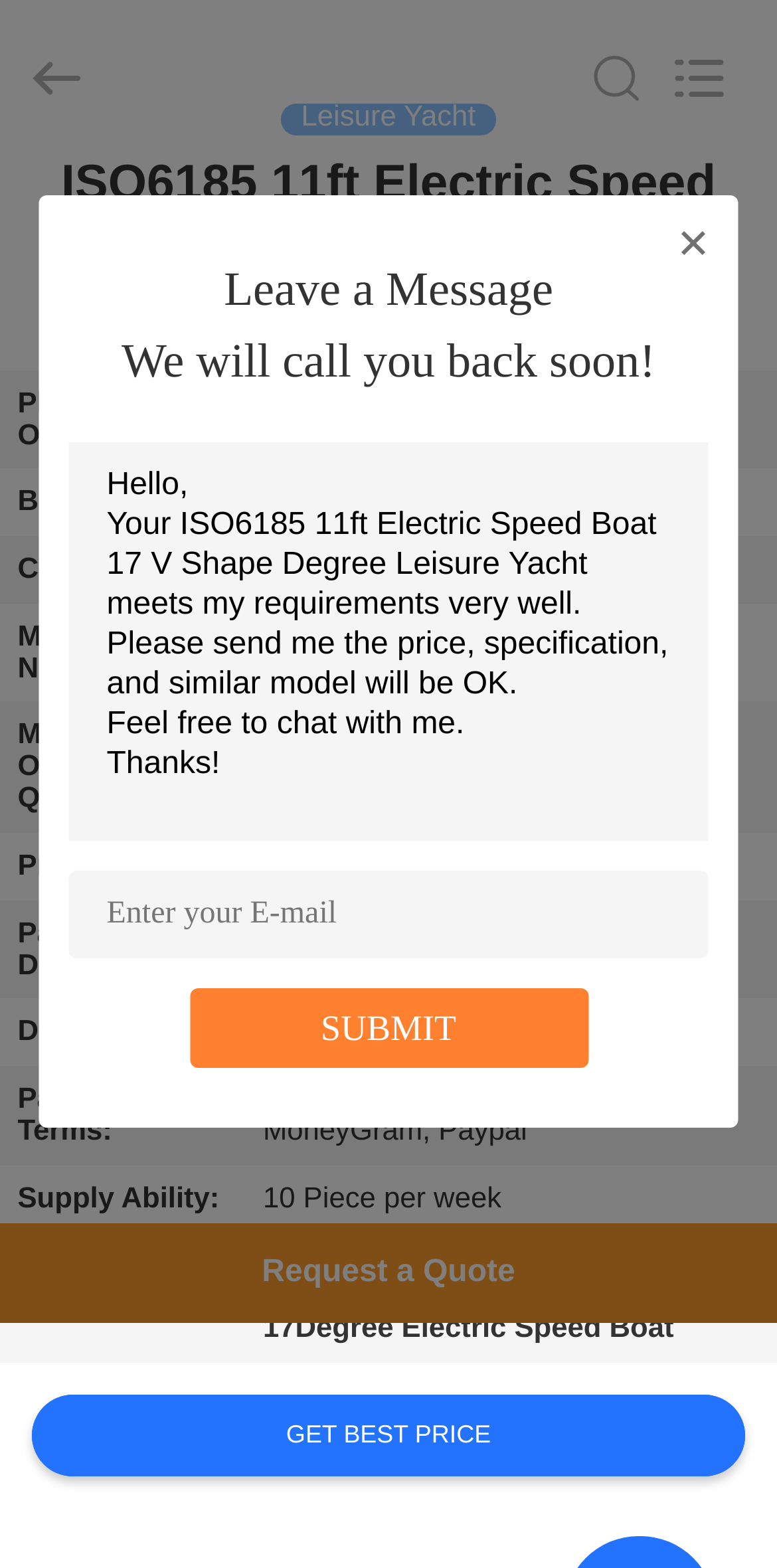Produce an extensive caption that describes everything on the webpage.

This webpage is about a product, specifically an ISO6185 11ft Electric Speed Boat 17 V Shape Degree Leisure Yacht. At the top, there is a search bar and a navigation menu with links to different sections of the website, including HOME, PRODUCTS, ABOUT US, FACTORY TOUR, QUALITY CONTROL, CONTACT US, and REQUEST A QUOTE. 

Below the navigation menu, there is a heading that displays the product name. To the right of the heading, there is a link to "Leisure Yacht". 

The main content of the webpage is a table that displays the product's details, including Place of Origin, Brand Name, Certification, Model Number, Minimum Order Quantity, Price, Packaging Details, Delivery Time, Payment Terms, Supply Ability, and High Light. Each row in the table has a header and a corresponding value.

On the right side of the webpage, there is a section that allows users to leave a message, with a text box and a submit button. There is also a sample message displayed above the text box.

At the bottom of the webpage, there are links to GET BEST PRICE and REQUEST A QUOTE, as well as a copyright notice. In the bottom-right corner, there are two icons, one for chat and one for inquiry.